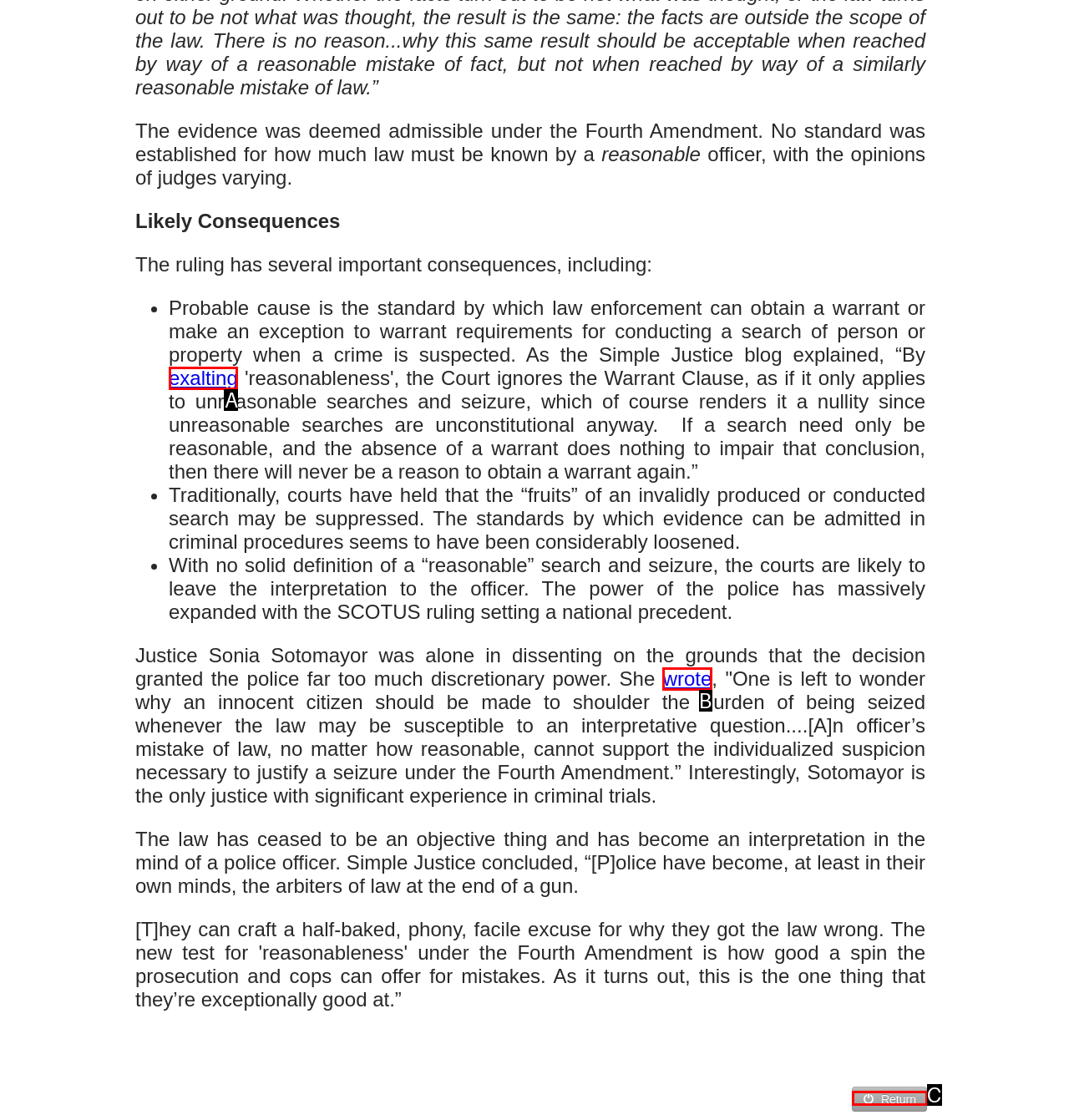Please provide the letter of the UI element that best fits the following description: exalting
Respond with the letter from the given choices only.

A